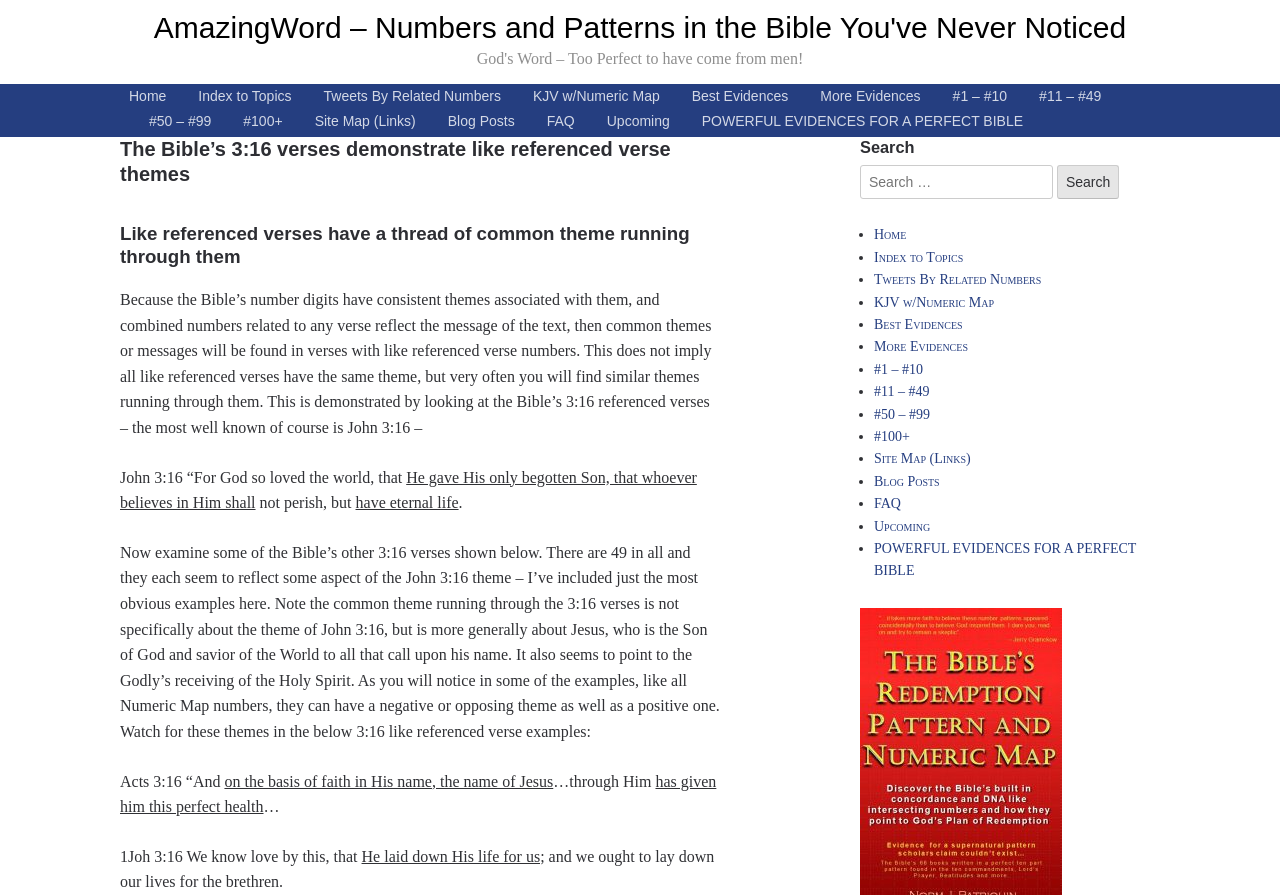Determine the bounding box for the UI element as described: "More Evidences". The coordinates should be represented as four float numbers between 0 and 1, formatted as [left, top, right, bottom].

[0.614, 0.089, 0.725, 0.129]